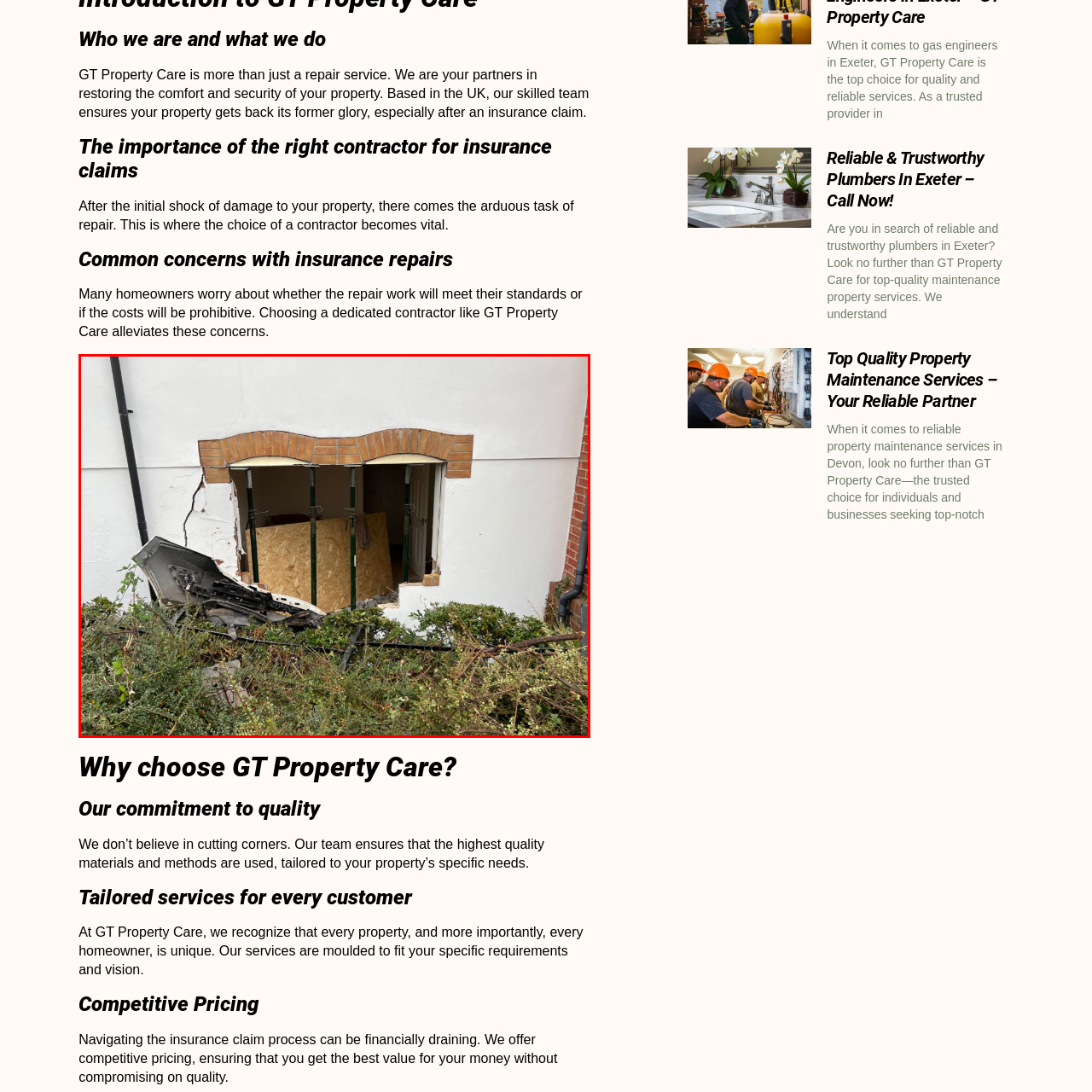Craft a comprehensive description of the image located inside the red boundary.

The image depicts significant structural damage to a property, showcasing a shattered window that has been boarded up with plywood. Surrounding the lower edge, visible debris and remnants from what appears to be a vehicular impact are partially obscured by overgrown shrubbery. This visual representation highlights the urgent need for repair and restoration services, underlining the importance of choosing the right contractor for insurance claims, as emphasized by GT Property Care. They specialize in addressing such damage, providing skilled assistance in restoring properties to their former condition, ensuring both safety and comfort for homeowners.